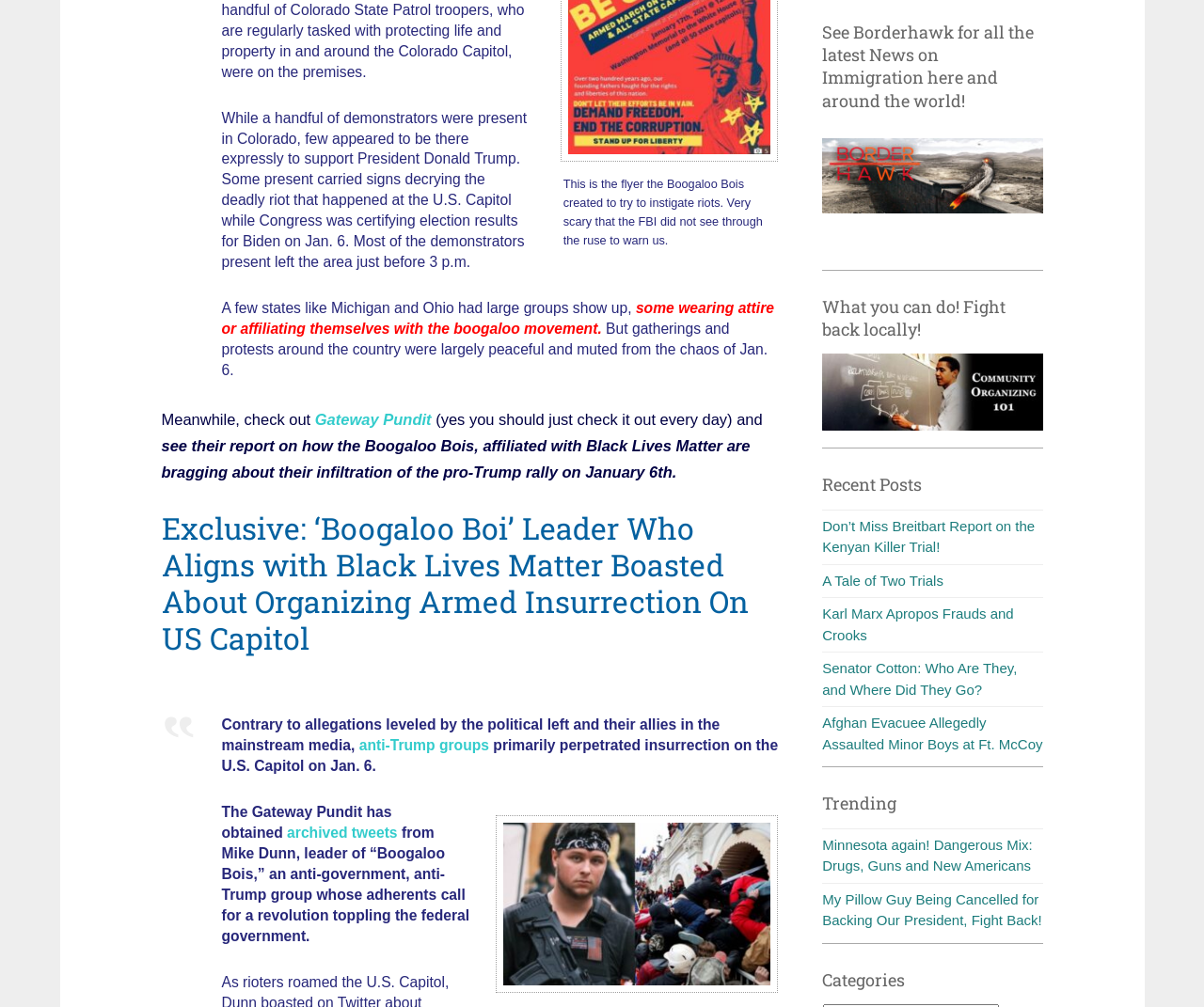Review the image closely and give a comprehensive answer to the question: What is the name of the website recommended in the article?

The article mentions 'Gateway Pundit' as a website that has obtained archived tweets from Mike Dunn, leader of the Boogaloo Bois, and recommends checking it out.